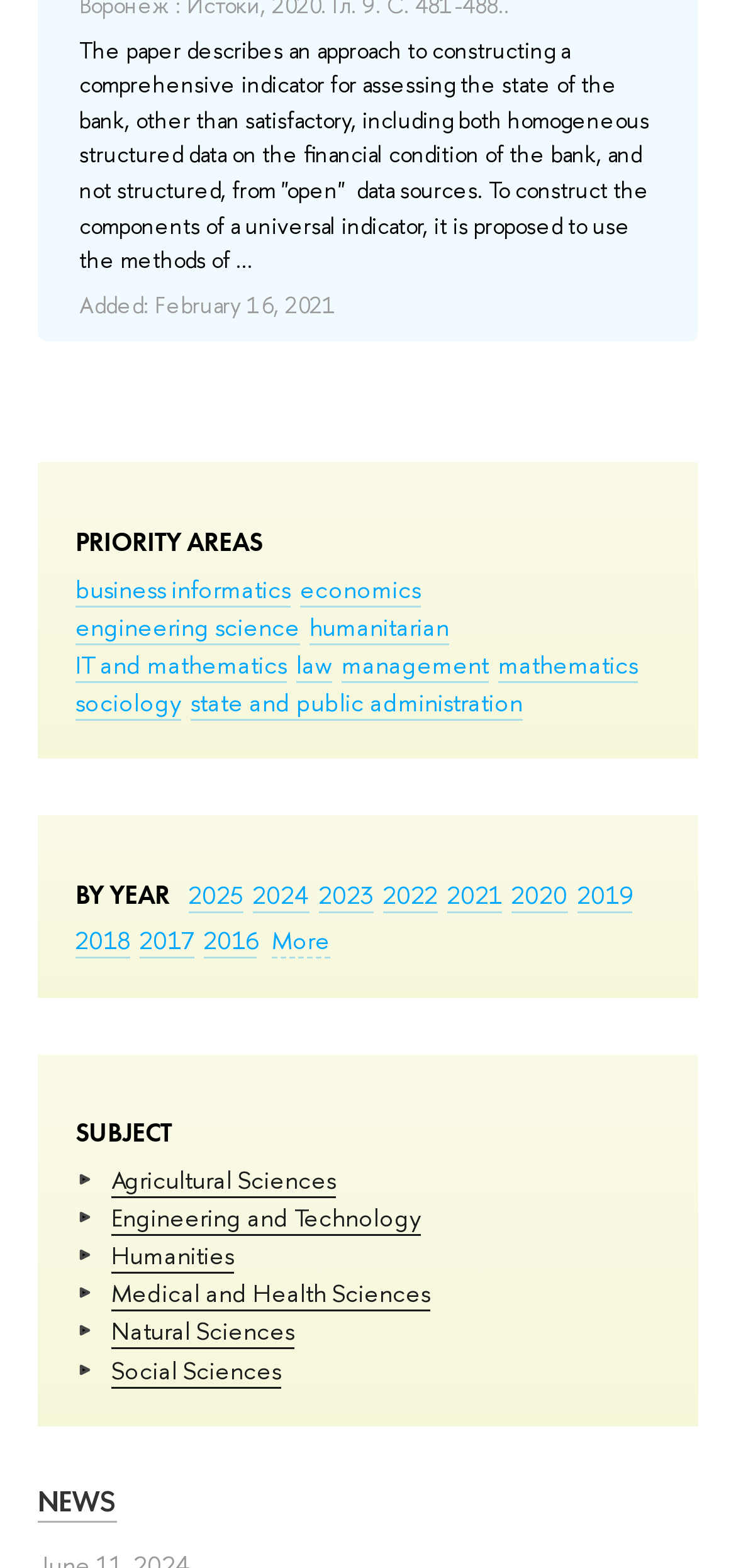What years are available for filtering?
Answer the question with as much detail as possible.

The webpage has a section labeled 'BY YEAR' which lists several years, from 2025 to 2016, as links. These years can be clicked to filter the content based on the year.